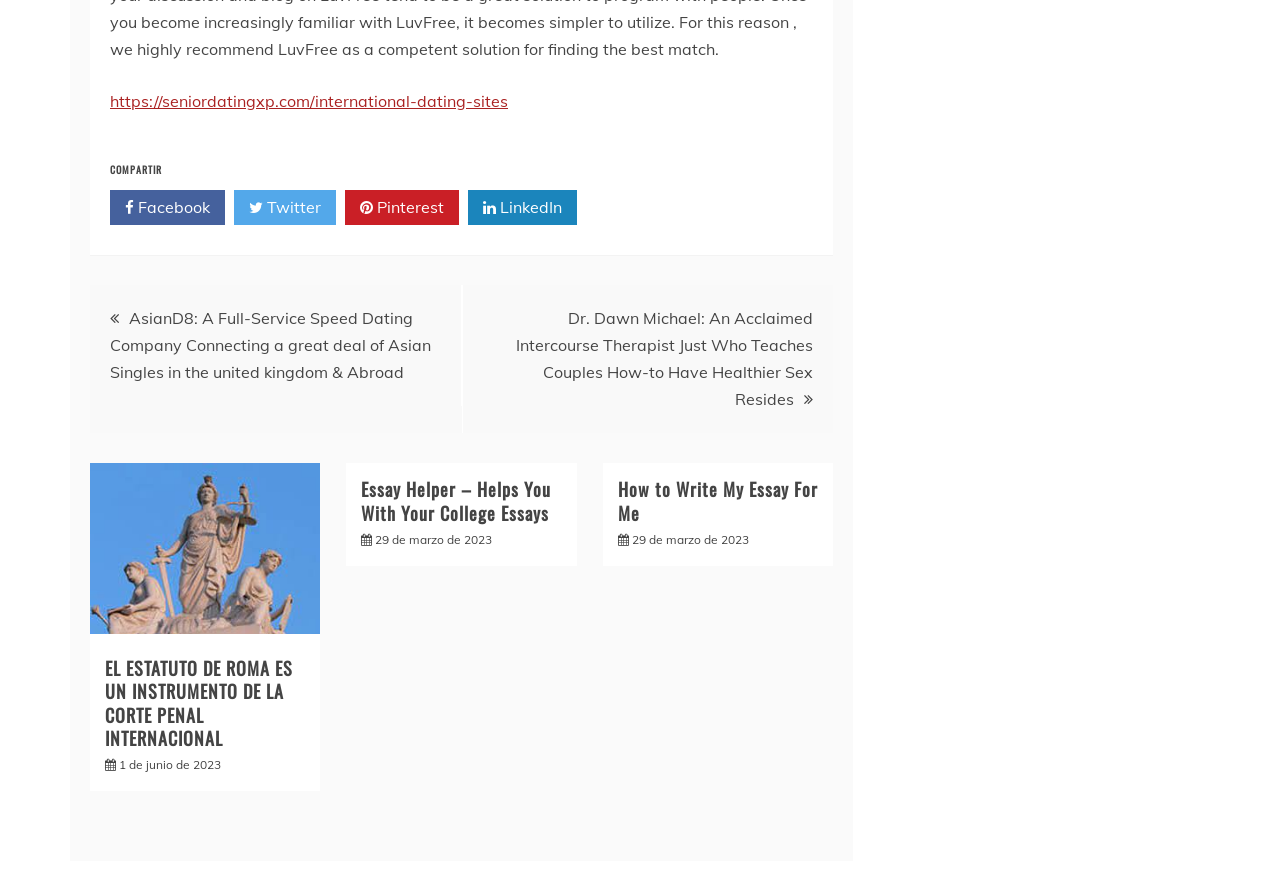Please provide a comprehensive answer to the question below using the information from the image: How many navigation links are under 'Entradas'?

I found a navigation element with the text 'Entradas' and under it, there are two link elements with the texts 'AsianD8...' and 'Dr. Dawn Michael...'. Therefore, there are 2 navigation links under 'Entradas'.